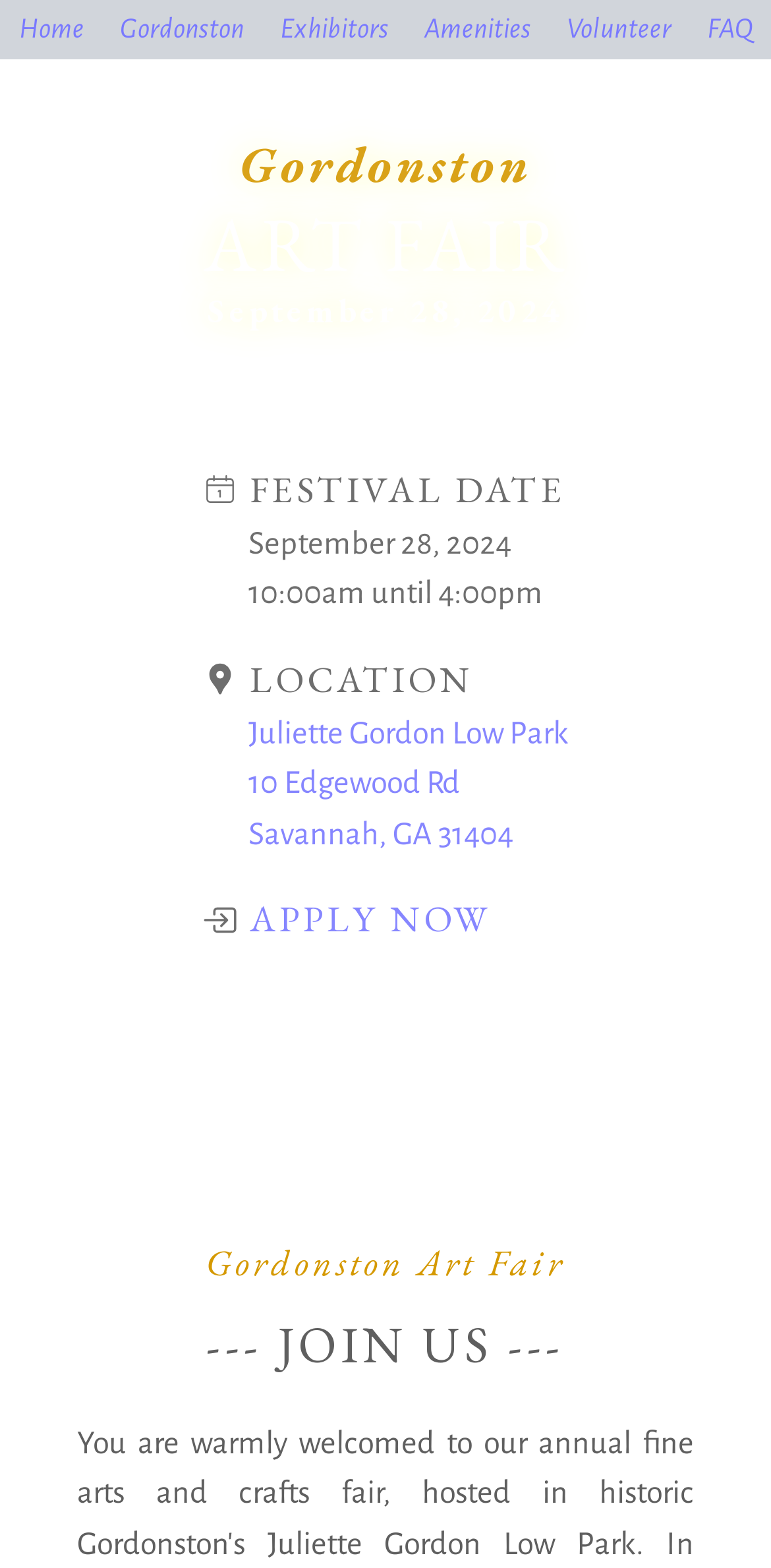Can you pinpoint the bounding box coordinates for the clickable element required for this instruction: "go to home page"? The coordinates should be four float numbers between 0 and 1, i.e., [left, top, right, bottom].

[0.024, 0.005, 0.109, 0.032]